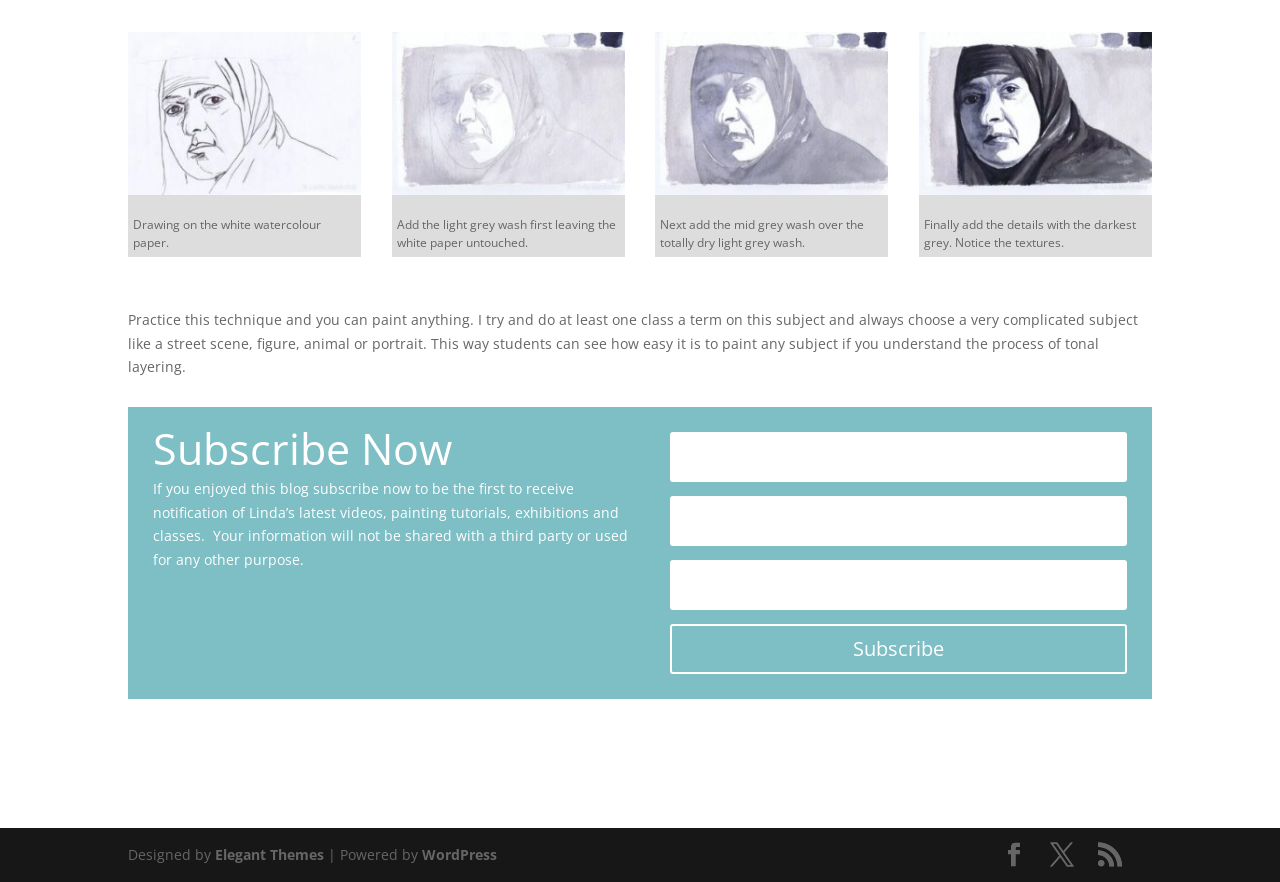Determine the bounding box coordinates of the clickable region to follow the instruction: "Visit WordPress website".

[0.33, 0.958, 0.388, 0.98]